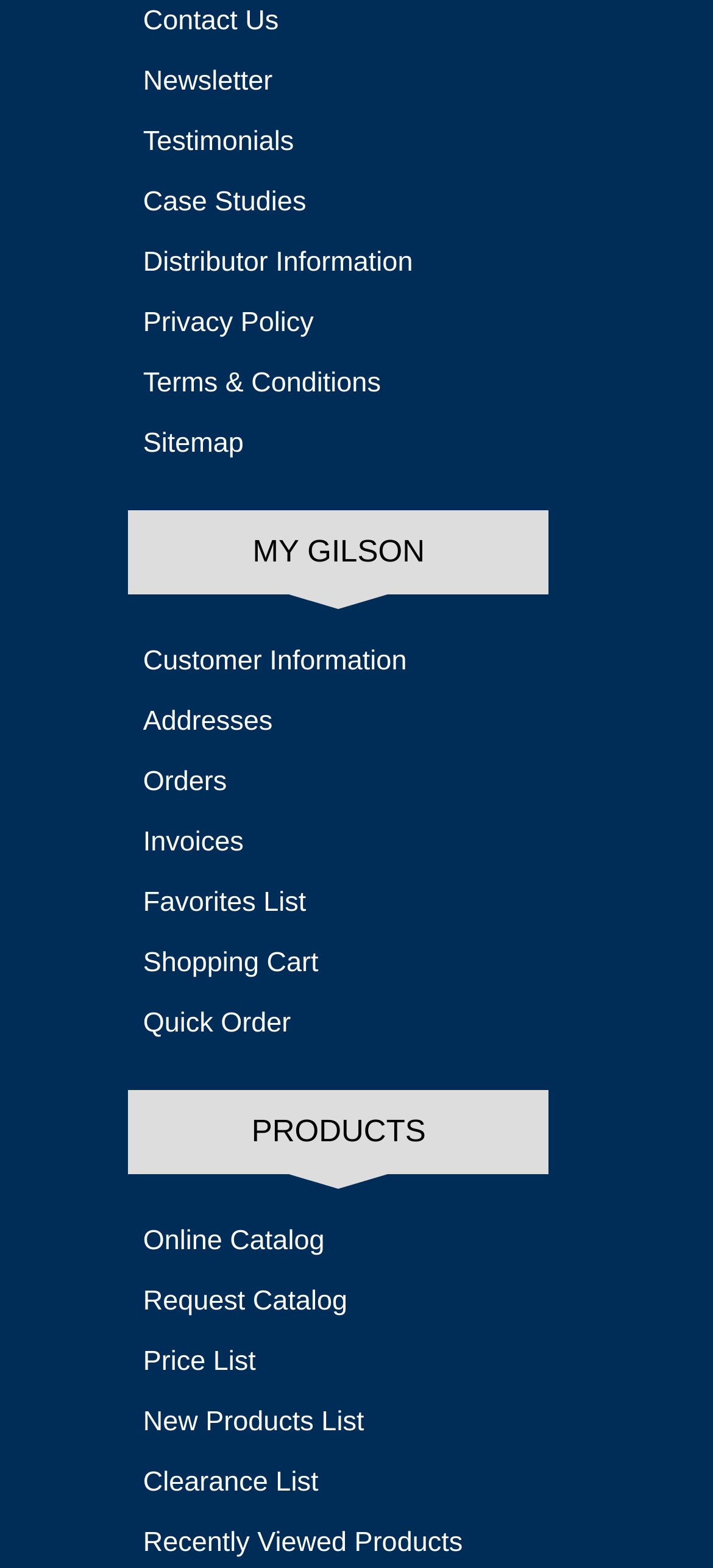Based on the element description "Orders", predict the bounding box coordinates of the UI element.

[0.18, 0.479, 0.339, 0.518]